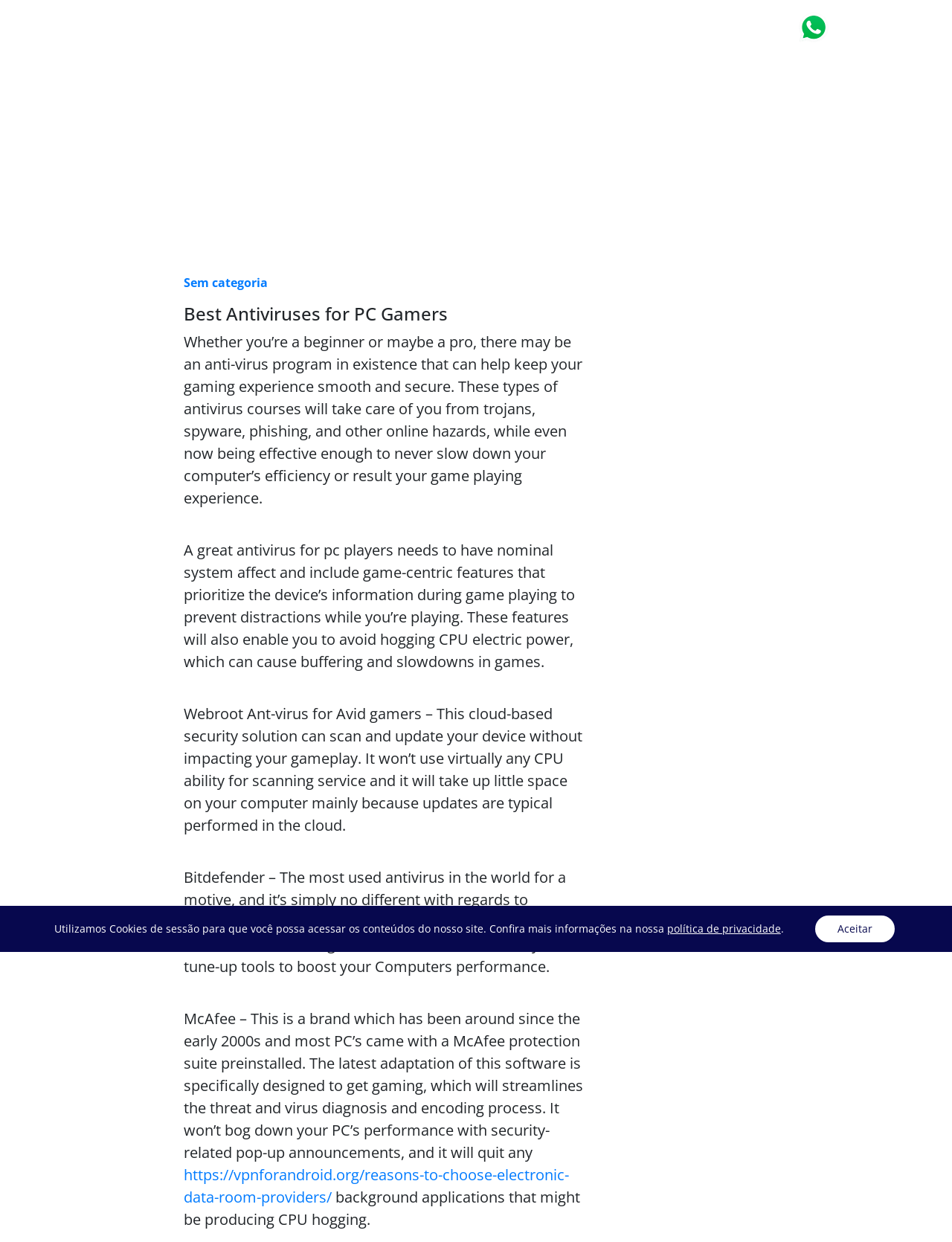What is the advantage of Bitdefender antivirus?
Look at the image and provide a short answer using one word or a phrase.

100% virus detection rate